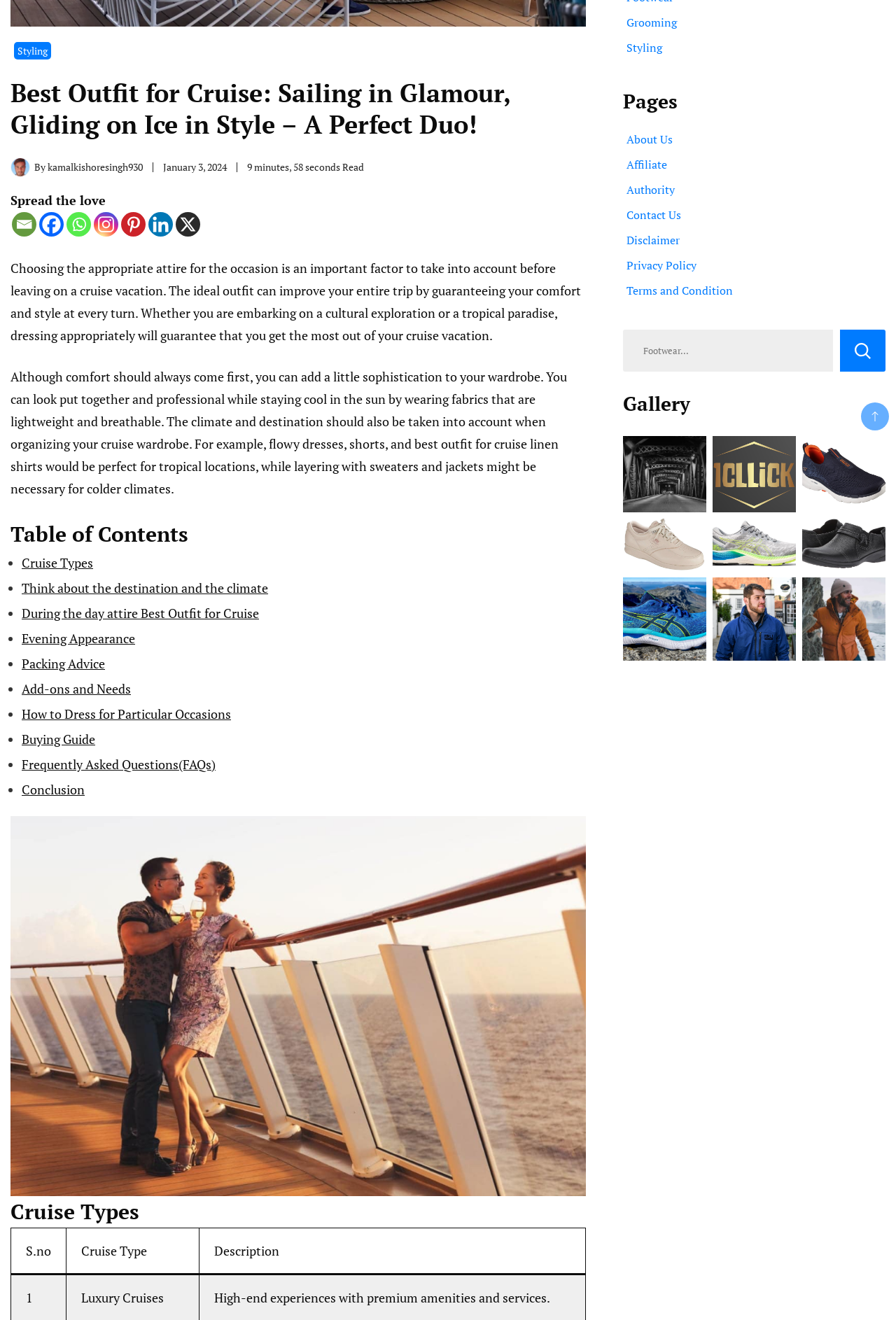Determine the bounding box of the UI component based on this description: "admin". The bounding box coordinates should be four float values between 0 and 1, i.e., [left, top, right, bottom].

None